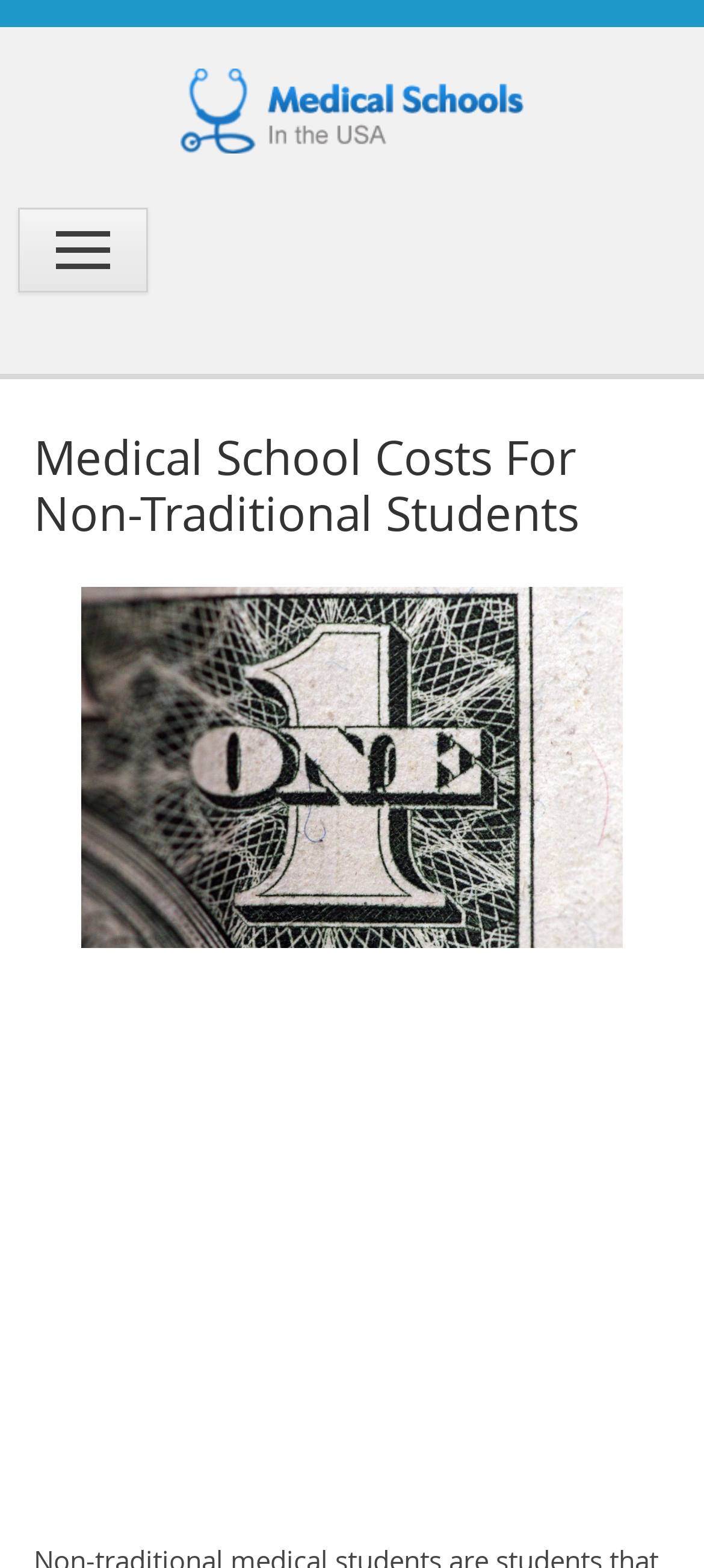Reply to the question below using a single word or brief phrase:
What is the purpose of the 'Skip to content' link?

Accessibility